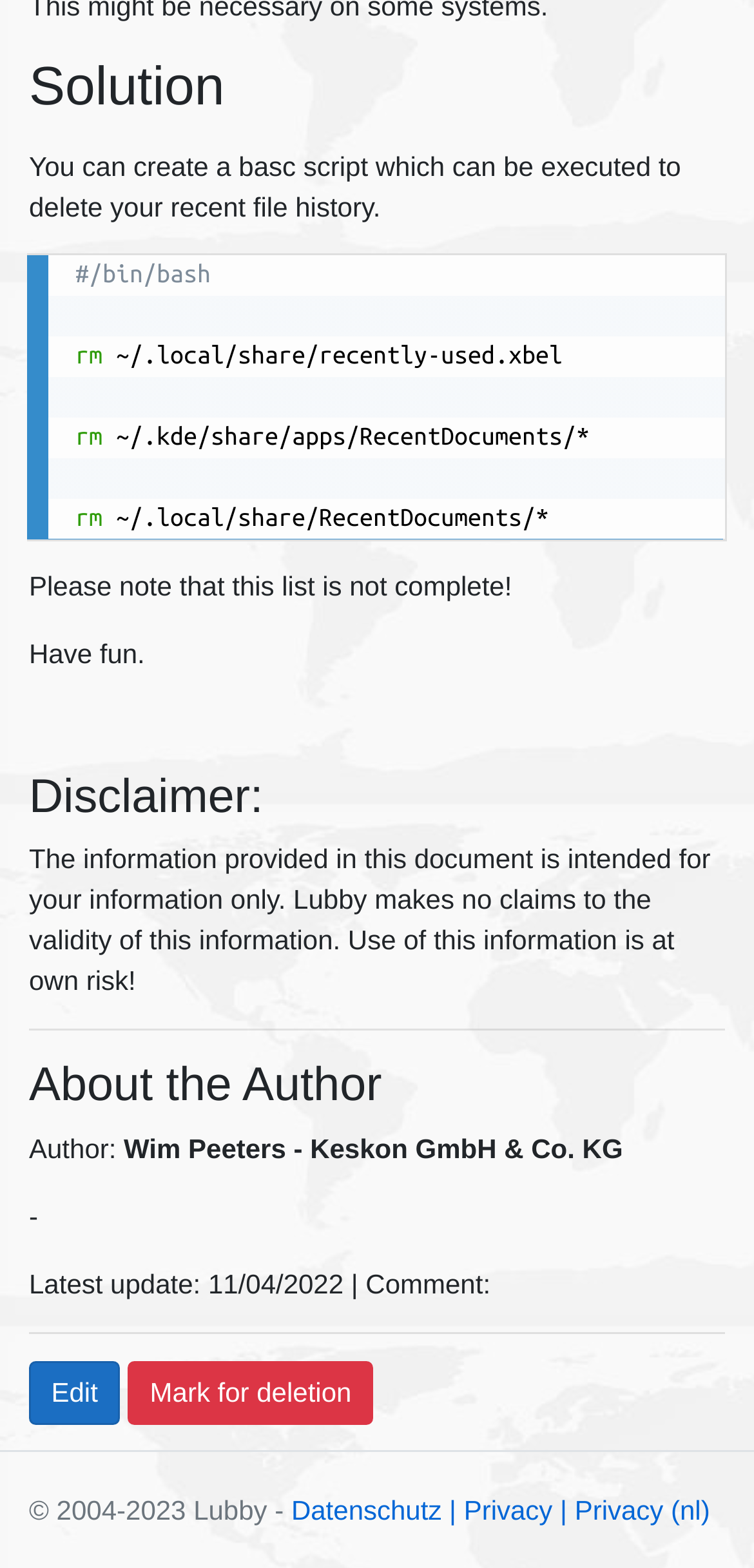Given the element description value="Mark for deletion", identify the bounding box coordinates for the UI element on the webpage screenshot. The format should be (top-left x, top-left y, bottom-right x, bottom-right y), with values between 0 and 1.

[0.169, 0.868, 0.496, 0.909]